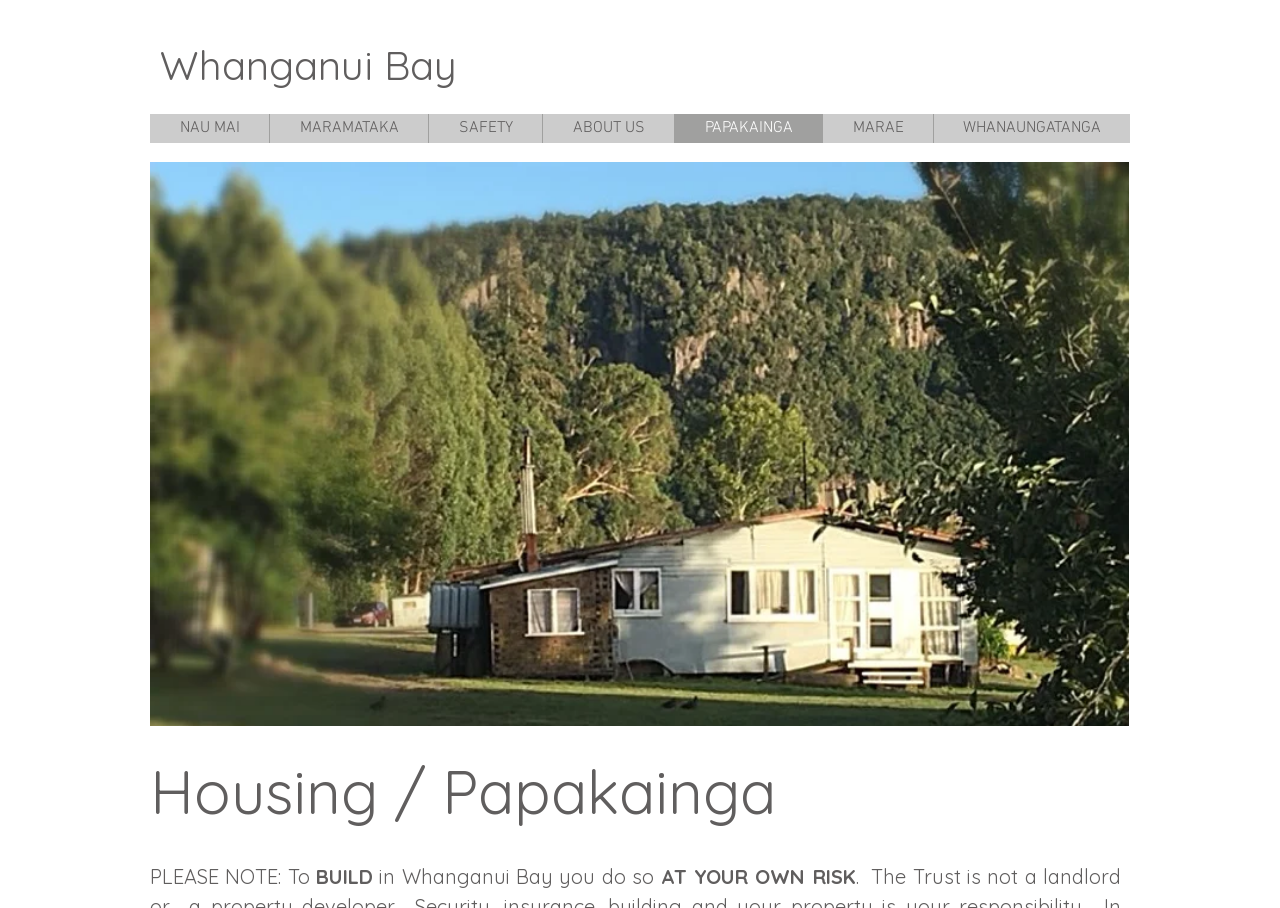Elaborate on the different components and information displayed on the webpage.

The webpage is about Papakainga, specifically in Whanganui Bay. At the top, there is a heading that reads "Whanganui Bay". Below this heading, there is a navigation menu labeled "Site" that spans most of the width of the page. This menu contains 7 links: "NAU MAI", "MARAMATAKA", "SAFETY", "ABOUT US", "PAPAKAINGA", "MARAE", and "WHANAUNGATANGA". 

Further down the page, there is another heading that reads "Housing / Papakainga". Below this heading, there is a paragraph of text that starts with "PLEASE NOTE: To" and continues with "BUILD in Whanganui Bay you do so AT YOUR OWN RISK". This text is divided into four separate elements, but they appear to form a single sentence or message.